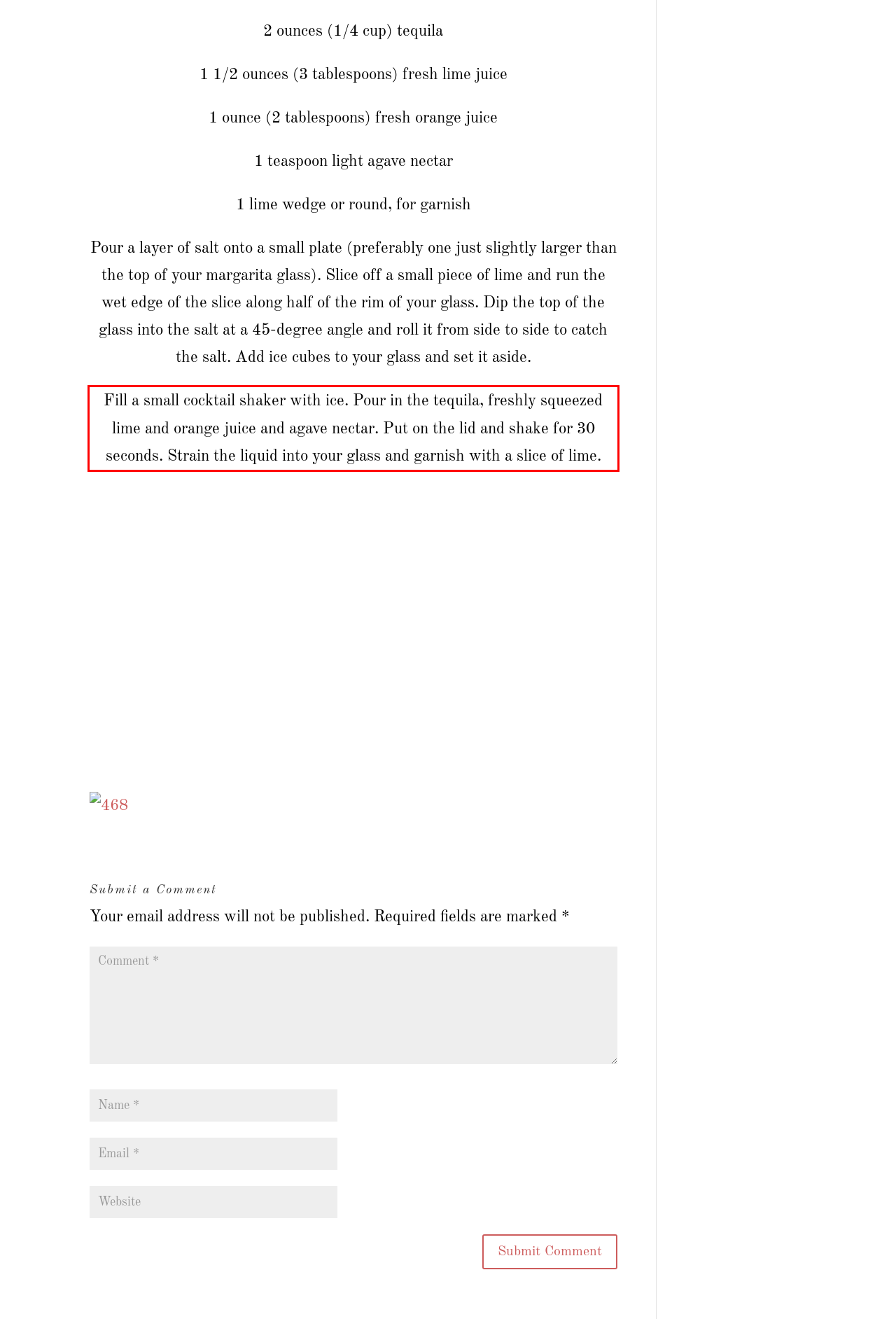Identify and extract the text within the red rectangle in the screenshot of the webpage.

Fill a small cocktail shaker with ice. Pour in the tequila, freshly squeezed lime and orange juice and agave nectar. Put on the lid and shake for 30 seconds. Strain the liquid into your glass and garnish with a slice of lime.